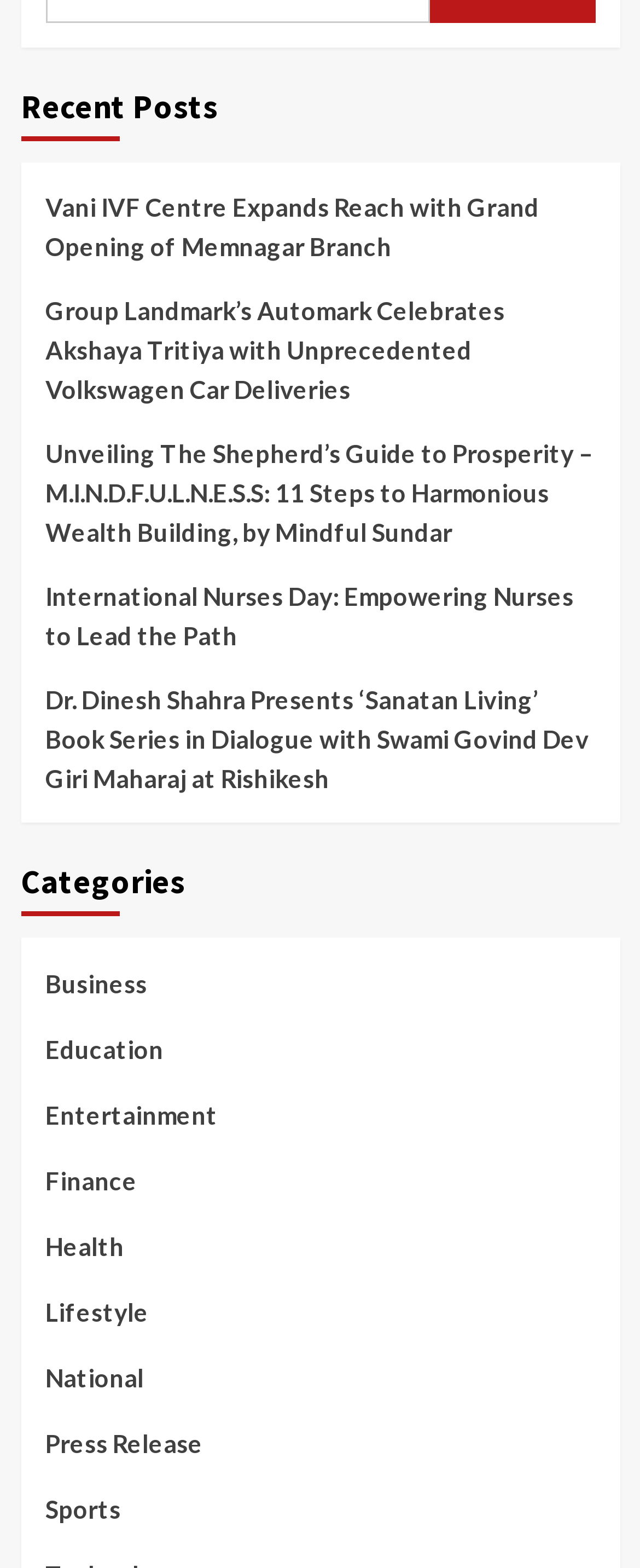Please pinpoint the bounding box coordinates for the region I should click to adhere to this instruction: "Browse categories".

[0.032, 0.545, 0.288, 0.584]